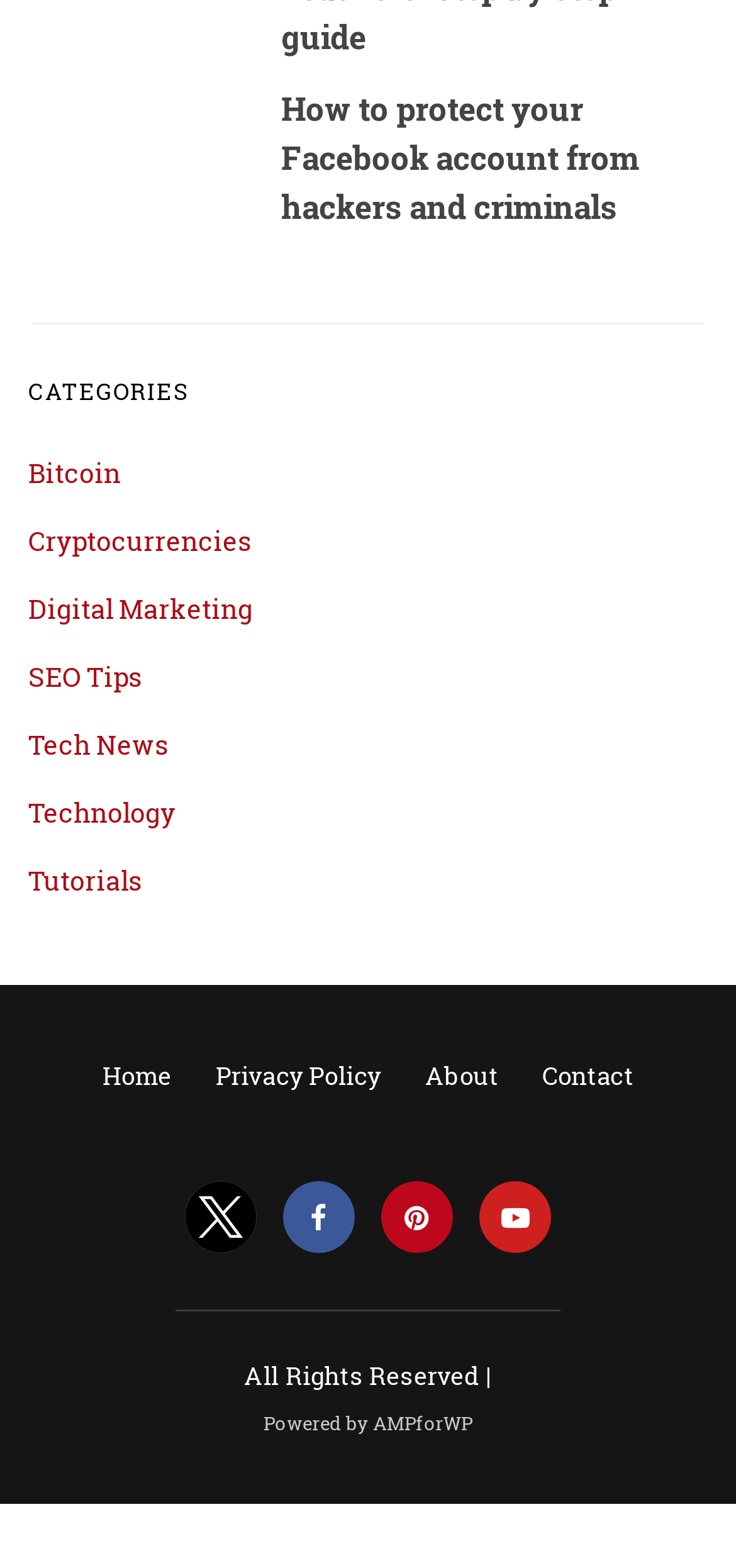How many navigation links are present at the bottom?
Observe the image and answer the question with a one-word or short phrase response.

4 links